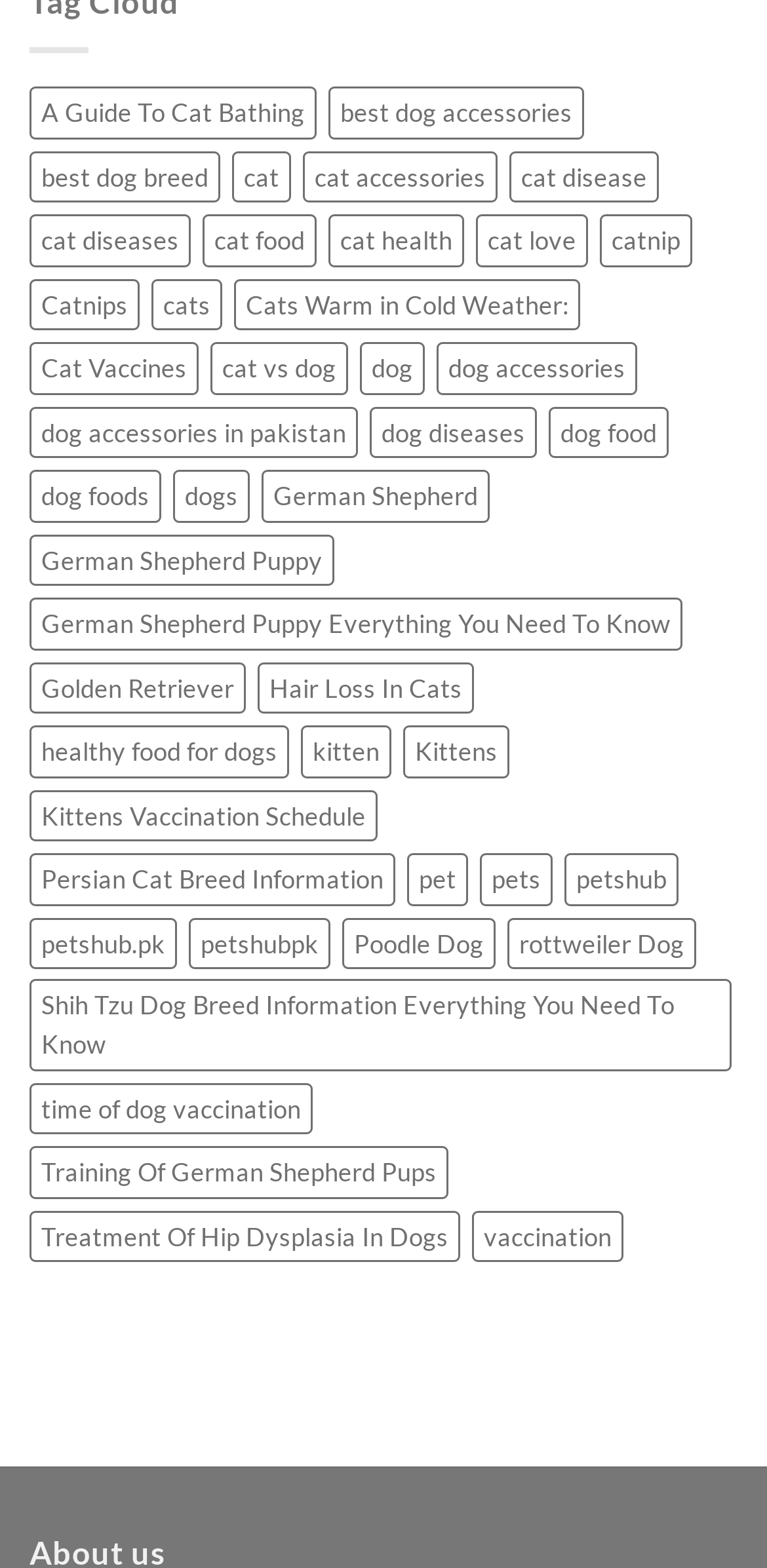Please determine the bounding box of the UI element that matches this description: pet. The coordinates should be given as (top-left x, top-left y, bottom-right x, bottom-right y), with all values between 0 and 1.

[0.531, 0.544, 0.61, 0.577]